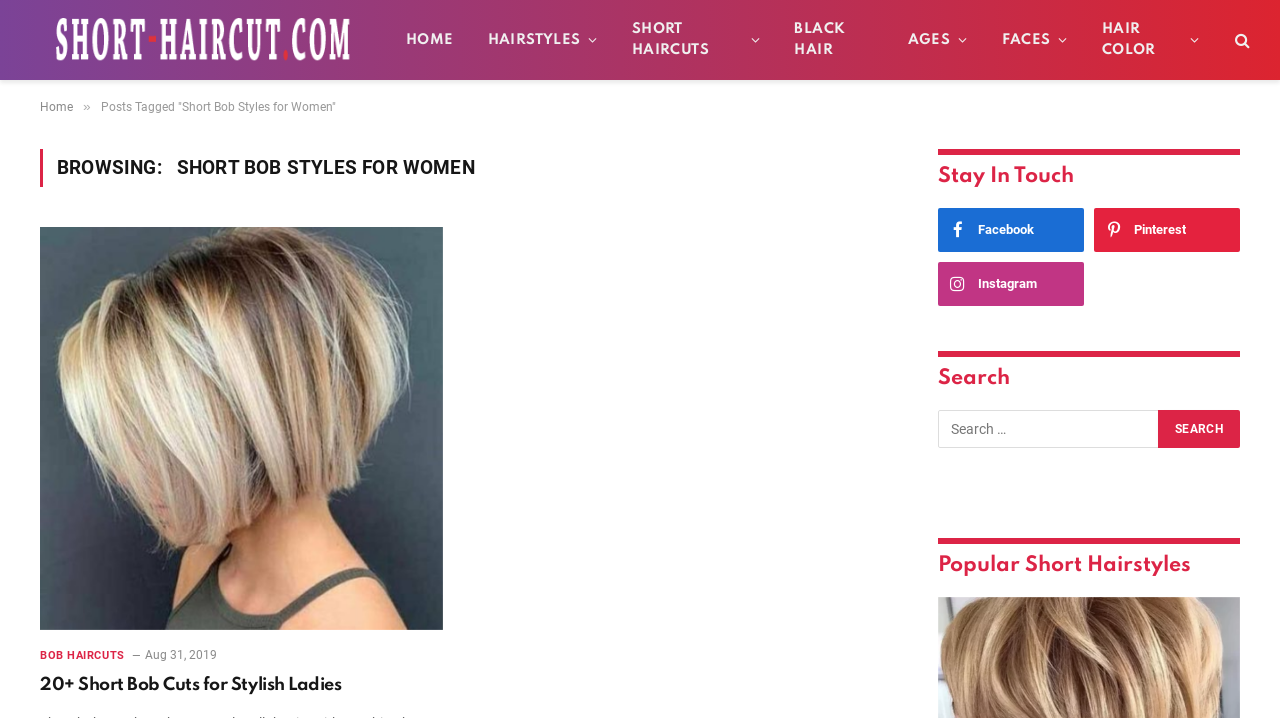Please determine the bounding box coordinates of the element to click in order to execute the following instruction: "search for short bob styles". The coordinates should be four float numbers between 0 and 1, specified as [left, top, right, bottom].

[0.732, 0.571, 0.969, 0.624]